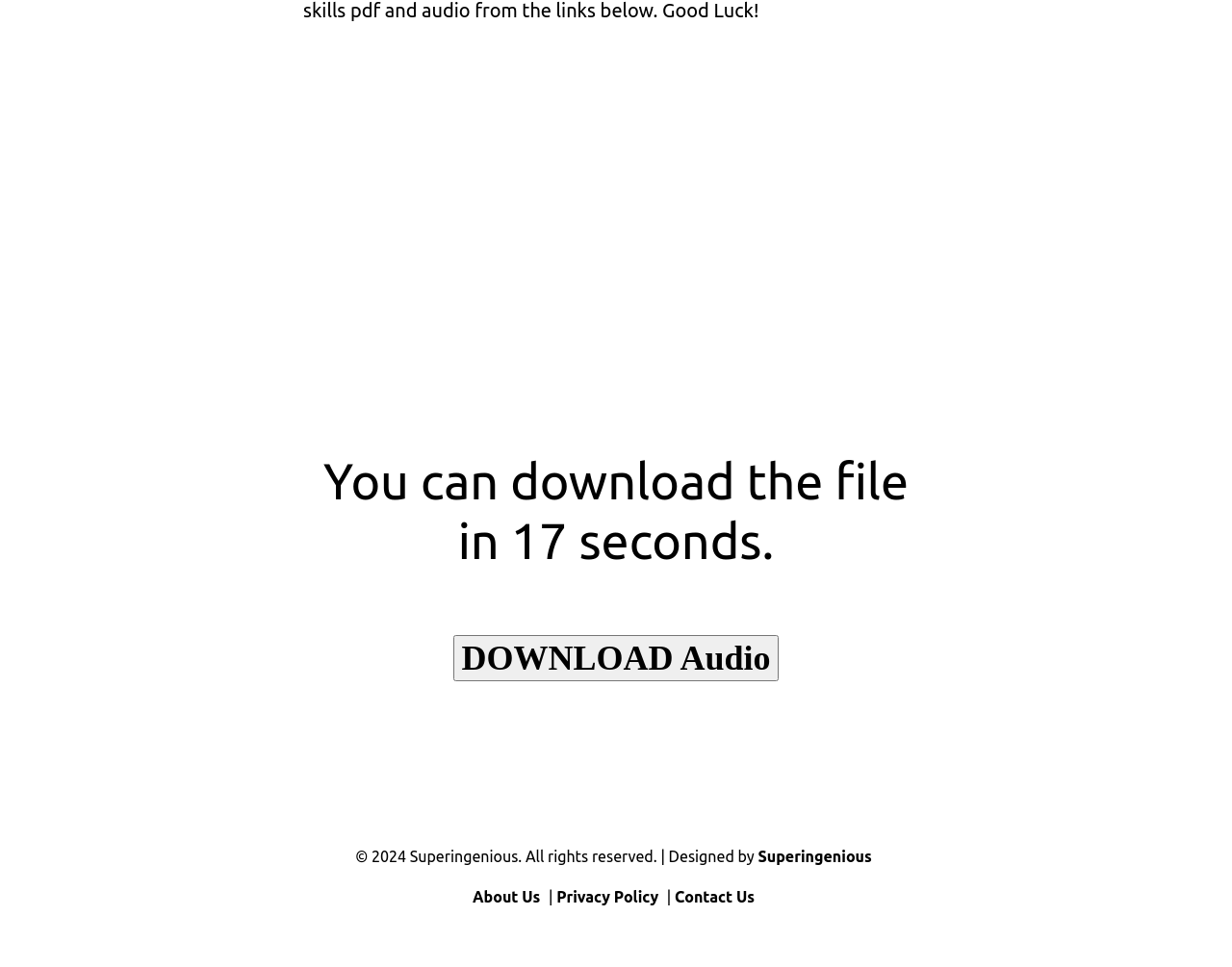What is the position of the 'DOWNLOAD Audio' button relative to the countdown timer?
Based on the screenshot, provide your answer in one word or phrase.

Below